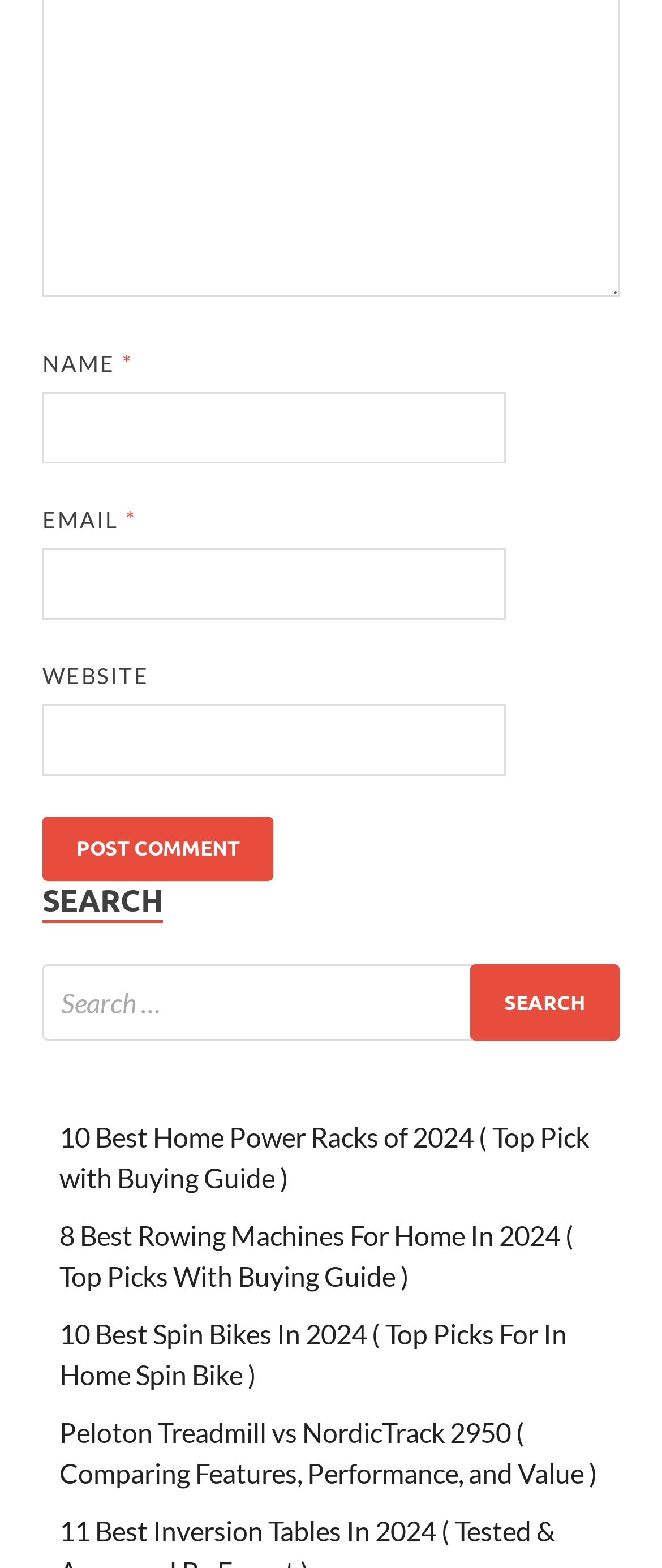Analyze the image and provide a detailed answer to the question: How many links are there on the webpage?

There are four links on the webpage, each corresponding to a different article or review. These links are identified by their text content, which appears to be the title of each article.